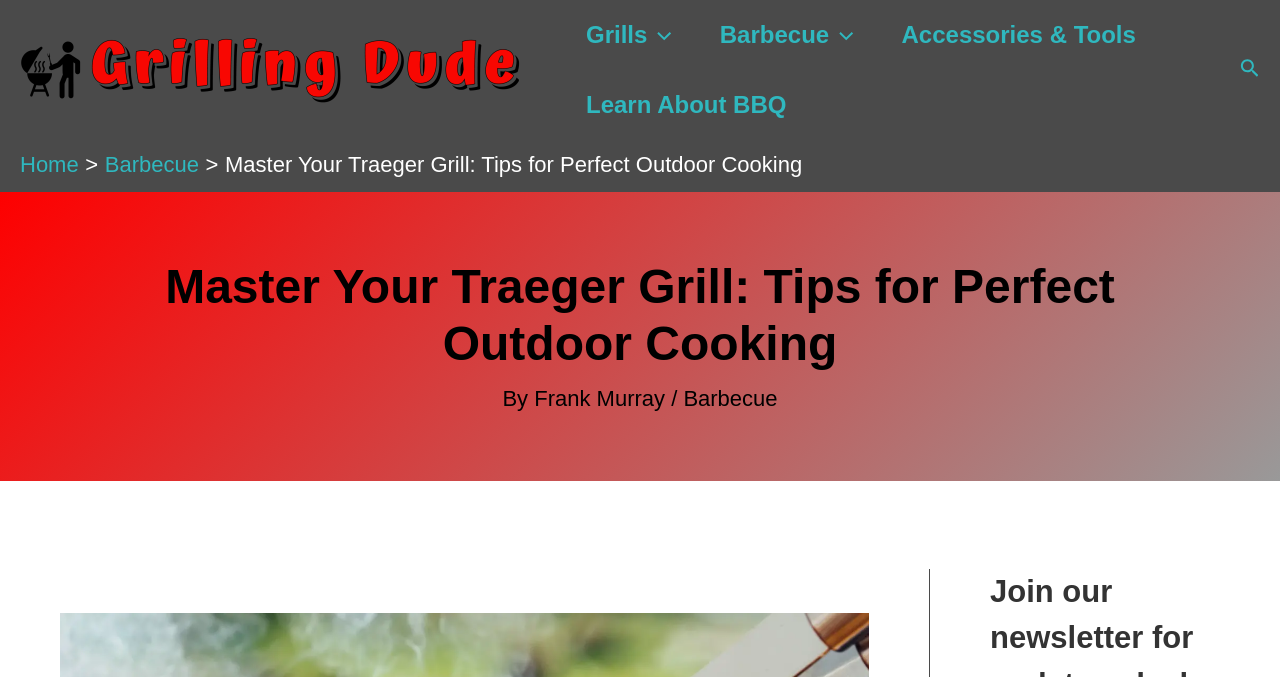Determine the bounding box coordinates for the region that must be clicked to execute the following instruction: "go to the Home page".

[0.016, 0.225, 0.061, 0.261]